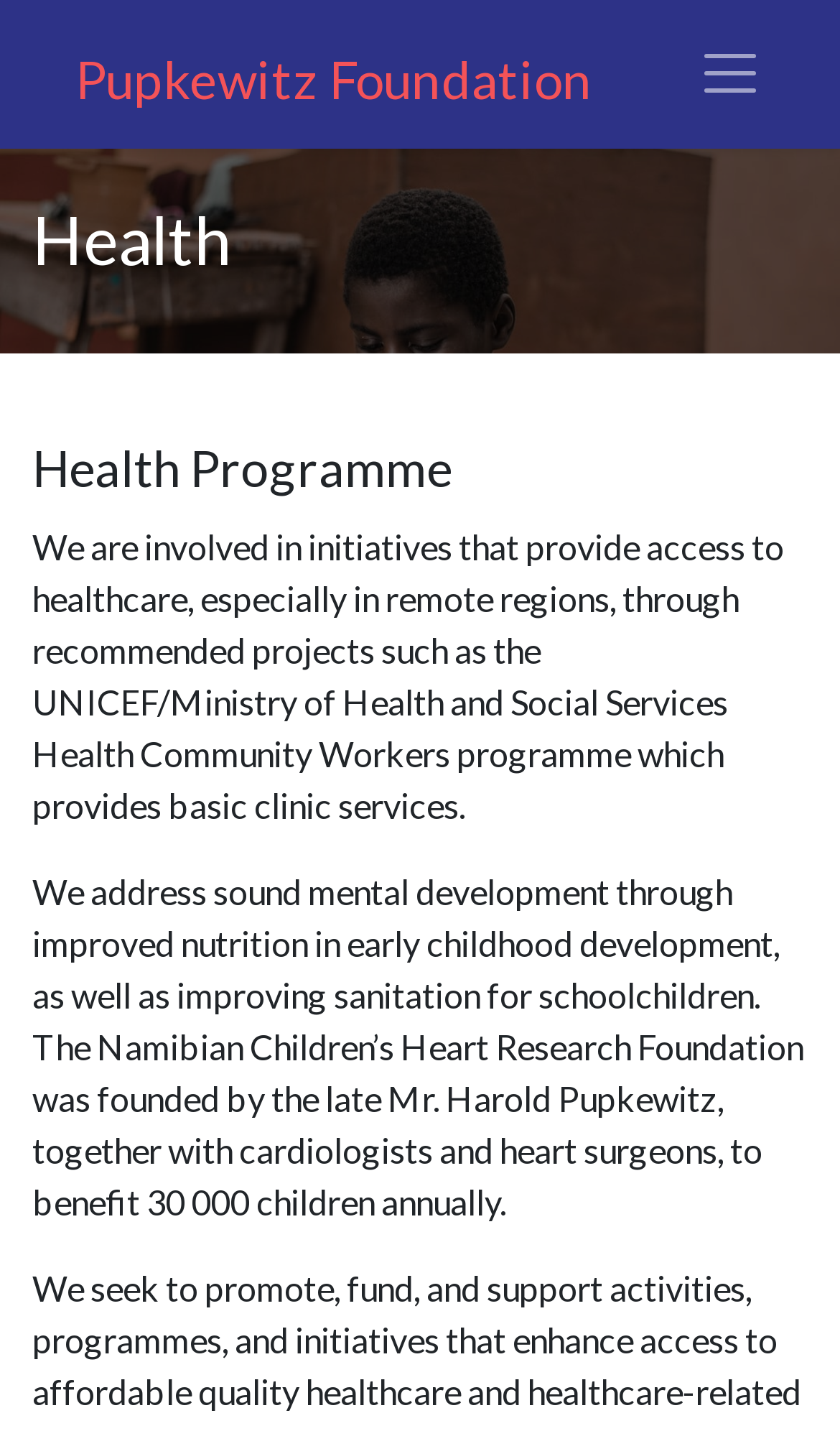Determine the bounding box for the described HTML element: "parent_node: Pupkewitz Foundation". Ensure the coordinates are four float numbers between 0 and 1 in the format [left, top, right, bottom].

[0.828, 0.022, 0.91, 0.082]